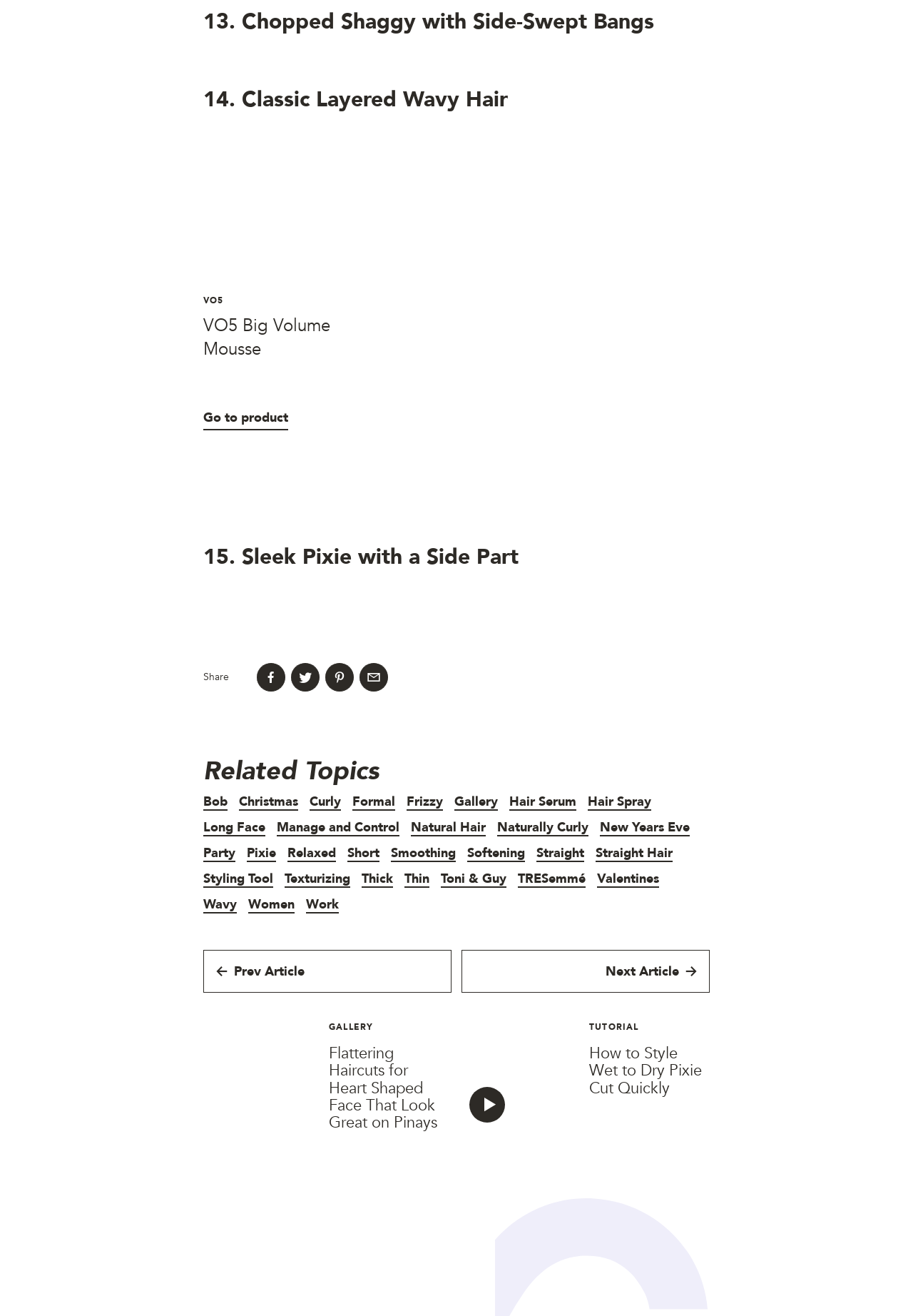What is the hairstyle in the first image?
Answer the question with just one word or phrase using the image.

Shaggy